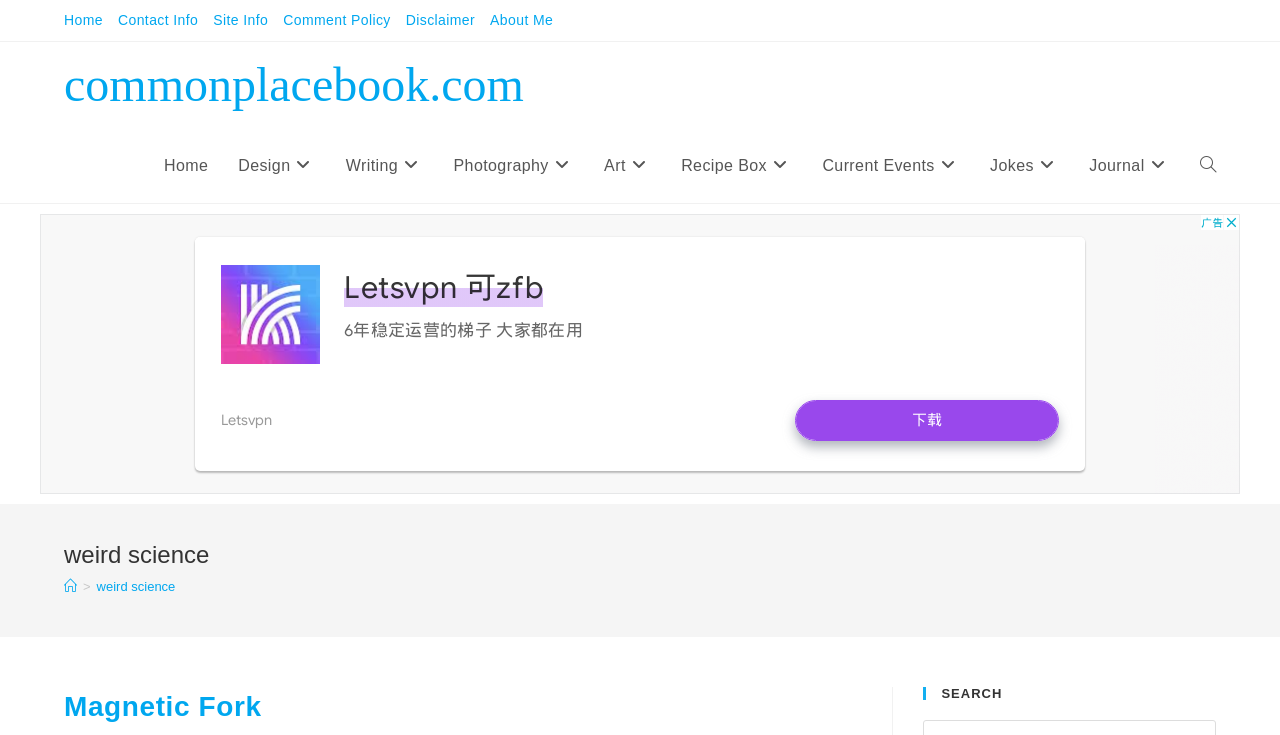Please specify the bounding box coordinates of the clickable region necessary for completing the following instruction: "view about me". The coordinates must consist of four float numbers between 0 and 1, i.e., [left, top, right, bottom].

[0.383, 0.011, 0.432, 0.045]